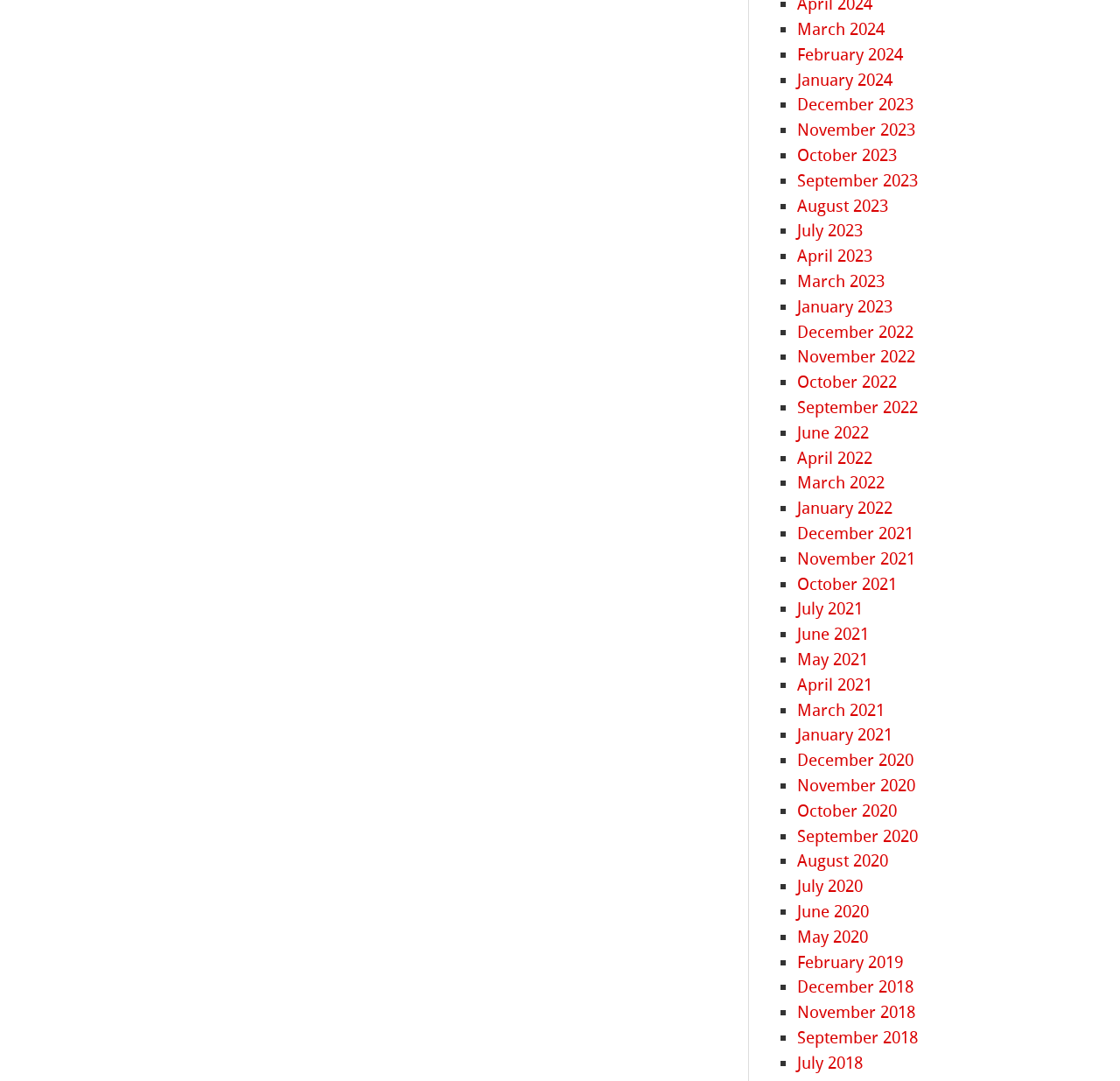Predict the bounding box coordinates of the area that should be clicked to accomplish the following instruction: "View January 2023". The bounding box coordinates should consist of four float numbers between 0 and 1, i.e., [left, top, right, bottom].

[0.712, 0.274, 0.797, 0.293]